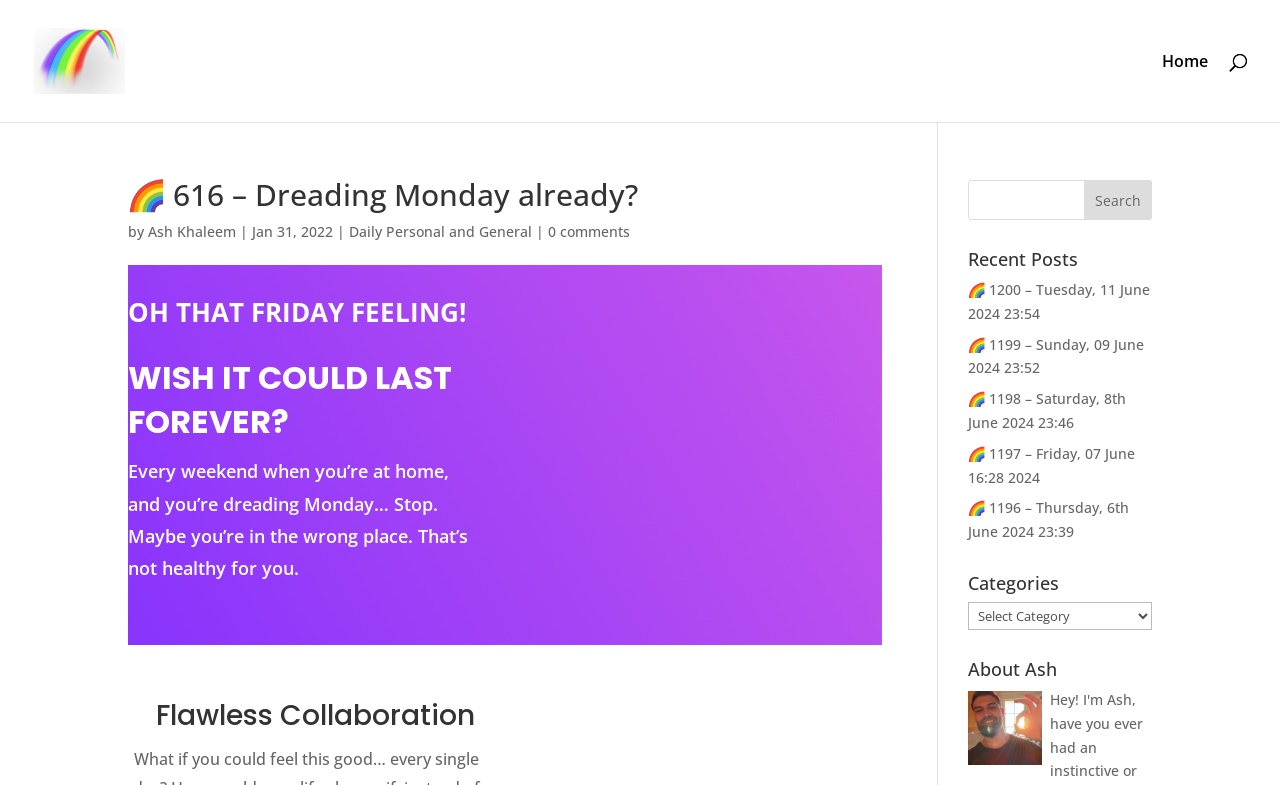Please determine the bounding box coordinates of the element to click in order to execute the following instruction: "View recent post". The coordinates should be four float numbers between 0 and 1, specified as [left, top, right, bottom].

[0.756, 0.357, 0.899, 0.411]